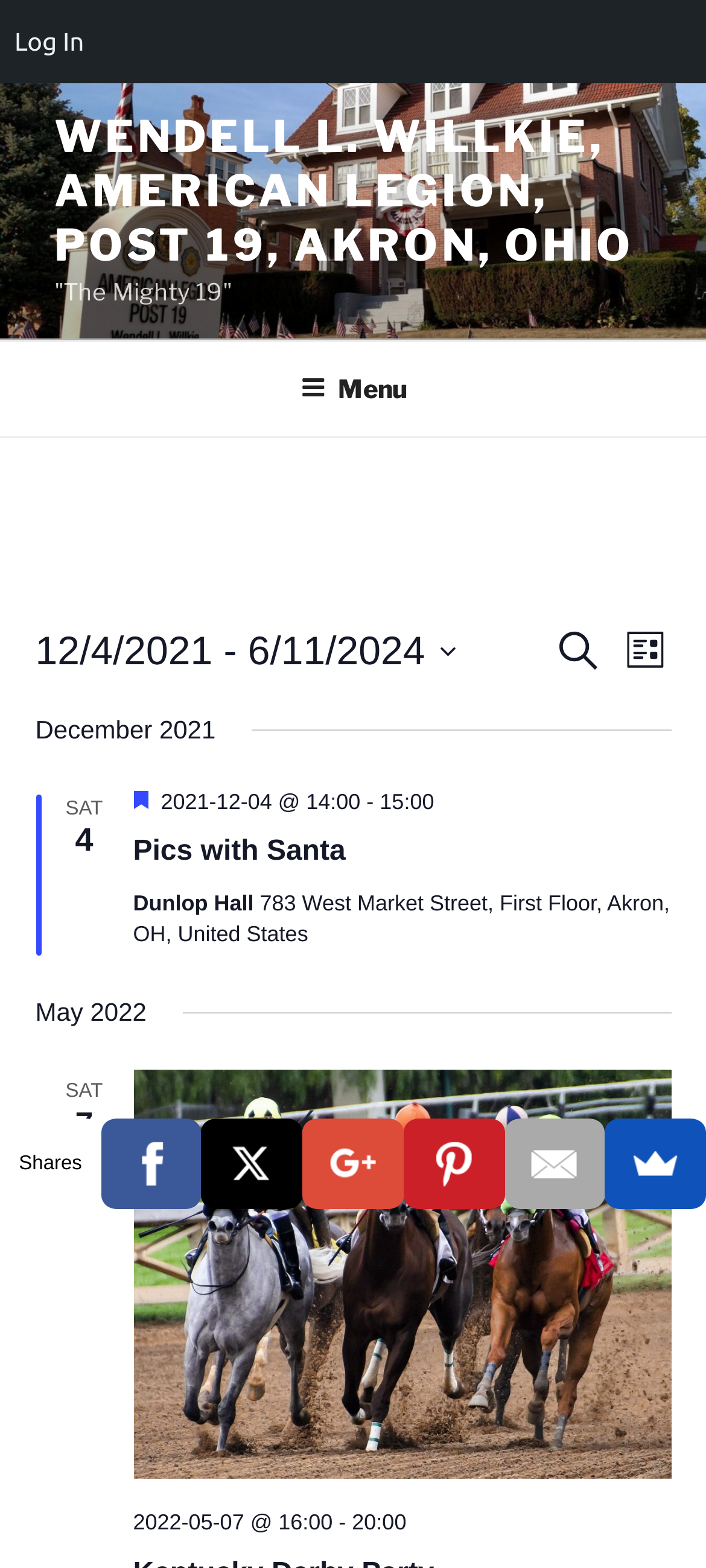Please identify the bounding box coordinates of the element's region that needs to be clicked to fulfill the following instruction: "Toggle datepicker". The bounding box coordinates should consist of four float numbers between 0 and 1, i.e., [left, top, right, bottom].

[0.05, 0.396, 0.646, 0.434]